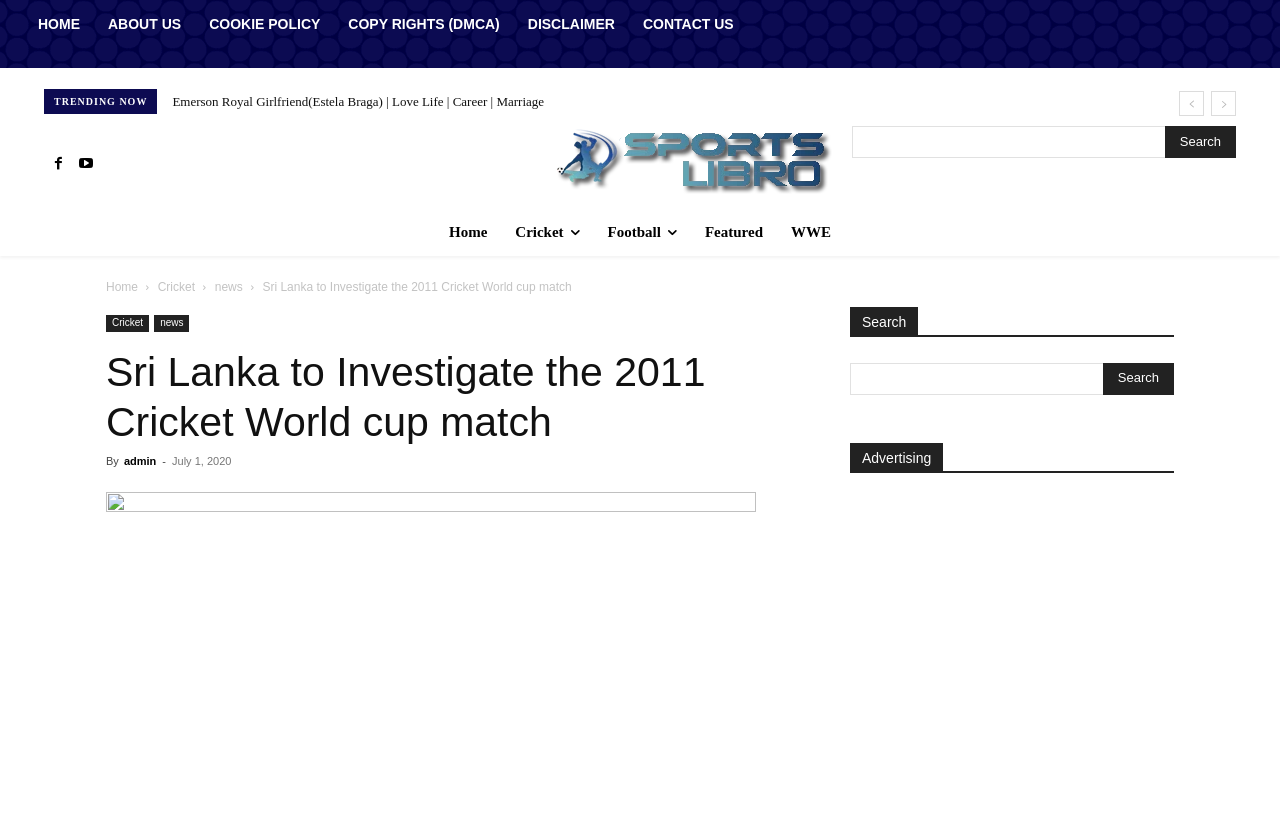Find the bounding box coordinates of the UI element according to this description: "parent_node: Search name="s" placeholder=""".

[0.666, 0.154, 0.91, 0.193]